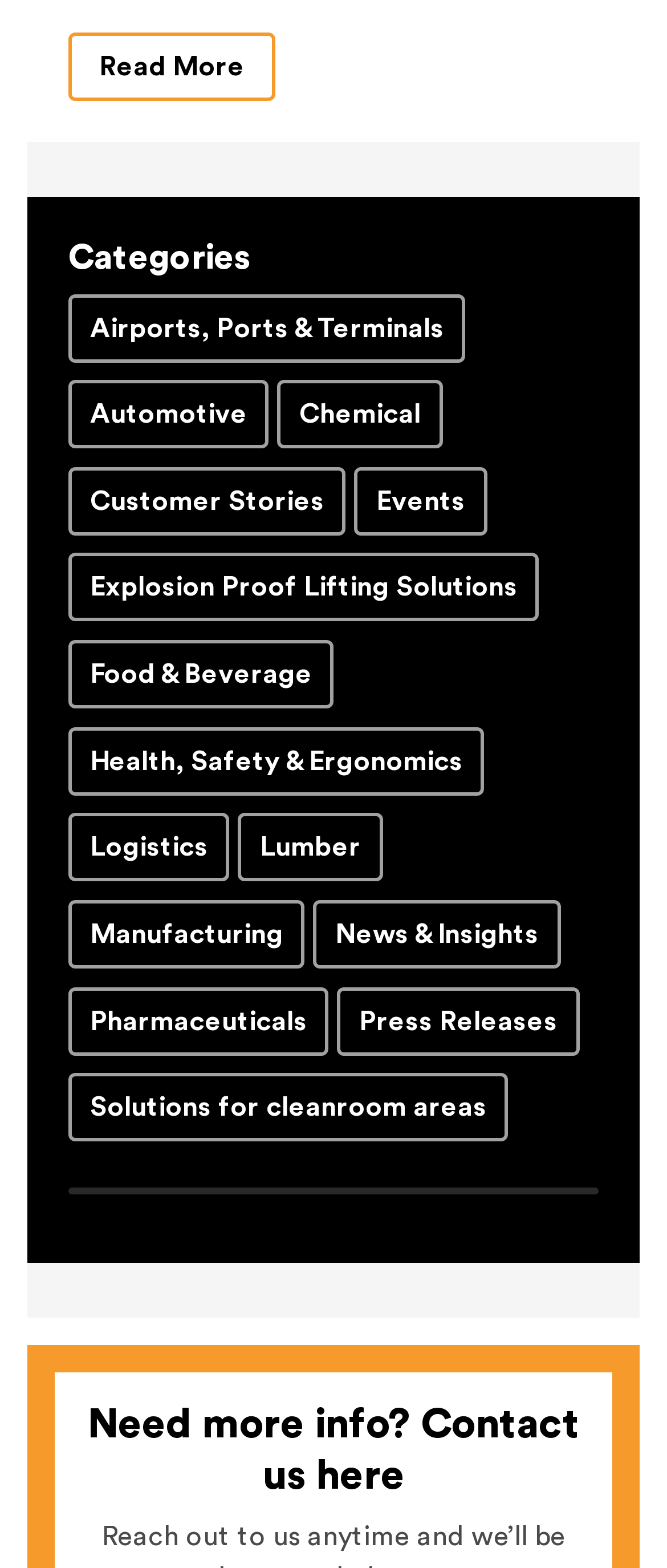Based on the image, provide a detailed response to the question:
How many categories are listed?

I counted the number of link elements after the 'Categories' static text and found that there are 17 categories listed.